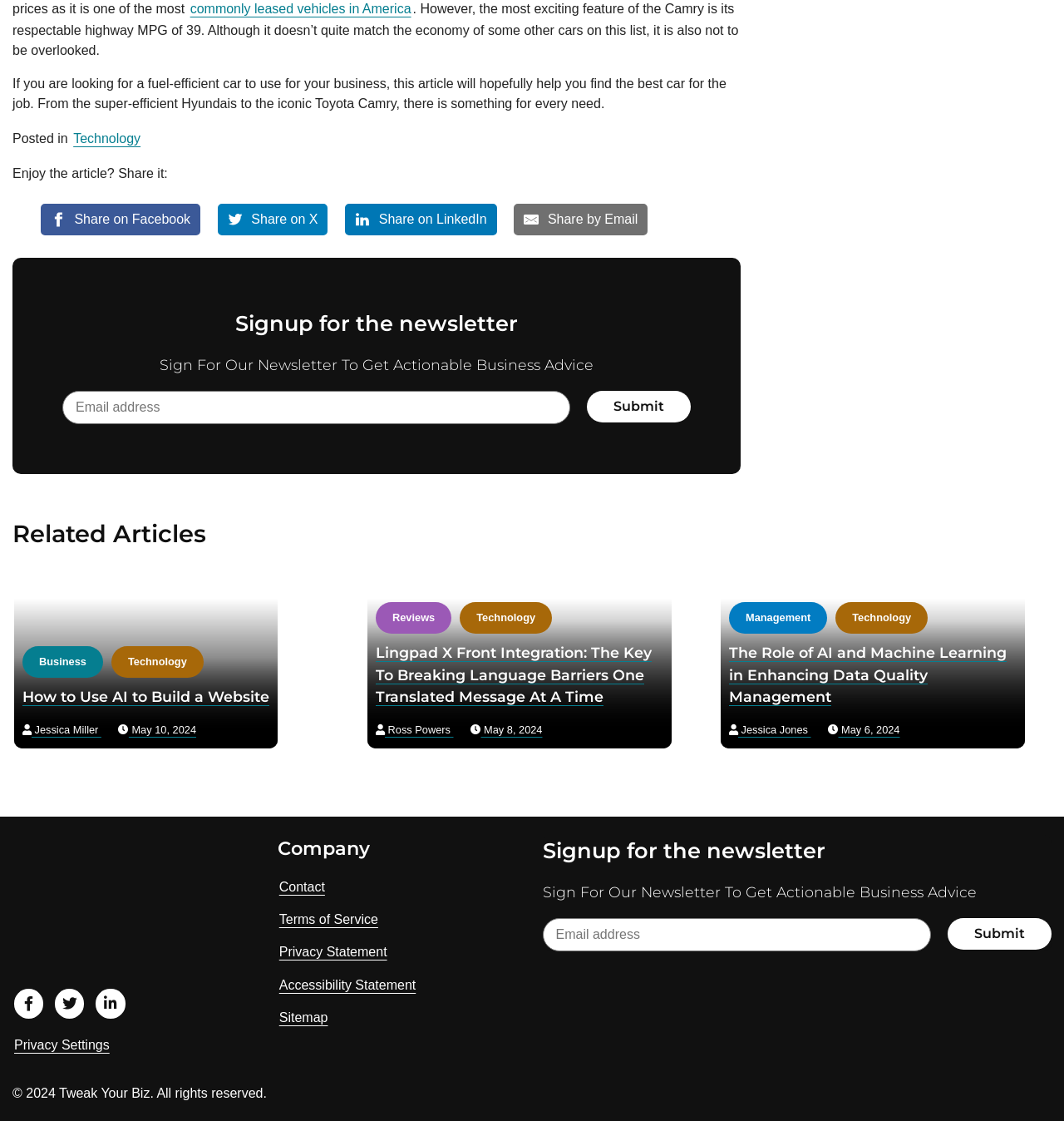Please find the bounding box coordinates of the element that needs to be clicked to perform the following instruction: "Share the article on Facebook". The bounding box coordinates should be four float numbers between 0 and 1, represented as [left, top, right, bottom].

[0.038, 0.182, 0.188, 0.21]